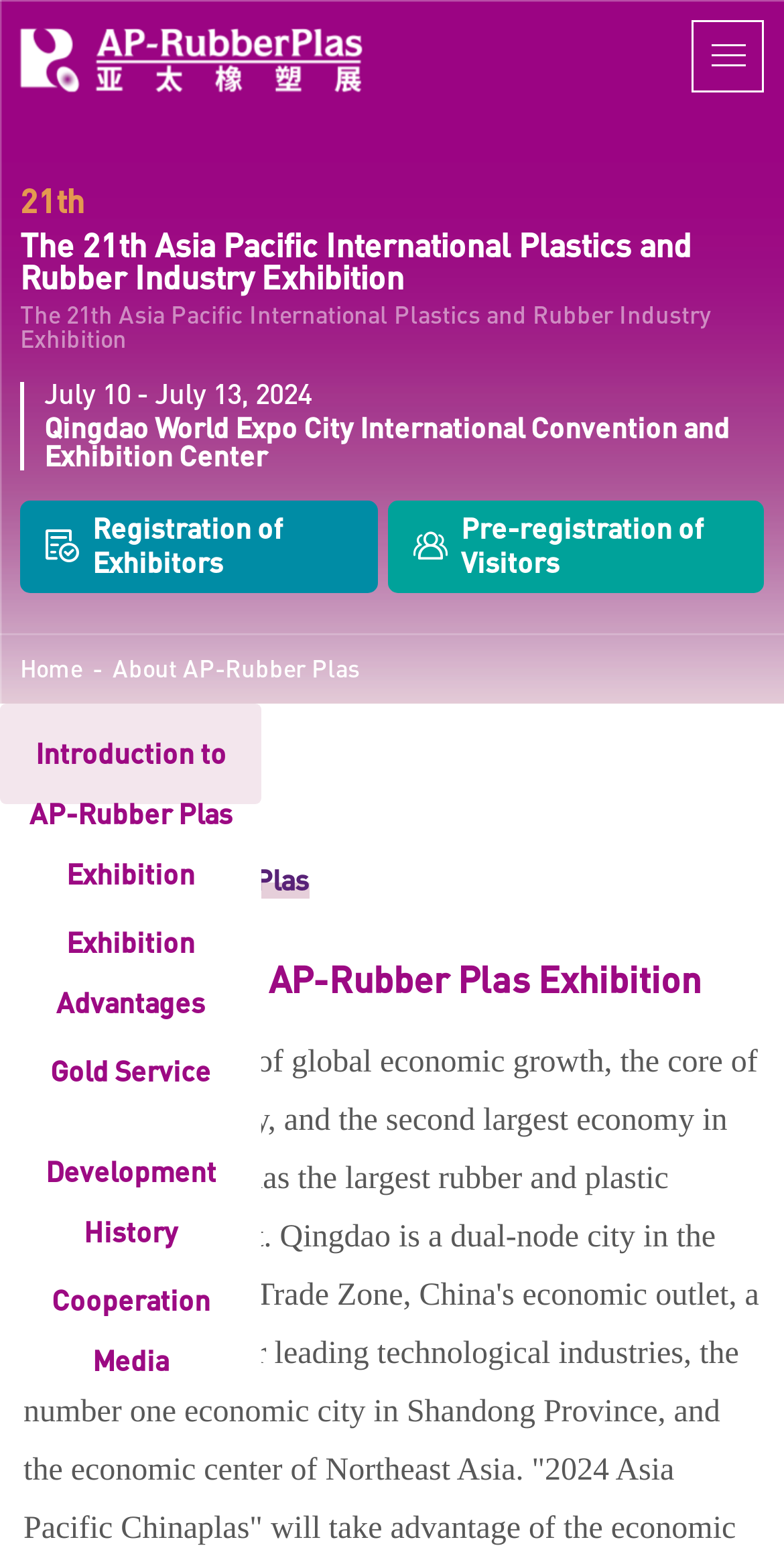Identify the bounding box coordinates of the region that needs to be clicked to carry out this instruction: "Learn about the exhibition advantages". Provide these coordinates as four float numbers ranging from 0 to 1, i.e., [left, top, right, bottom].

[0.0, 0.573, 0.333, 0.638]